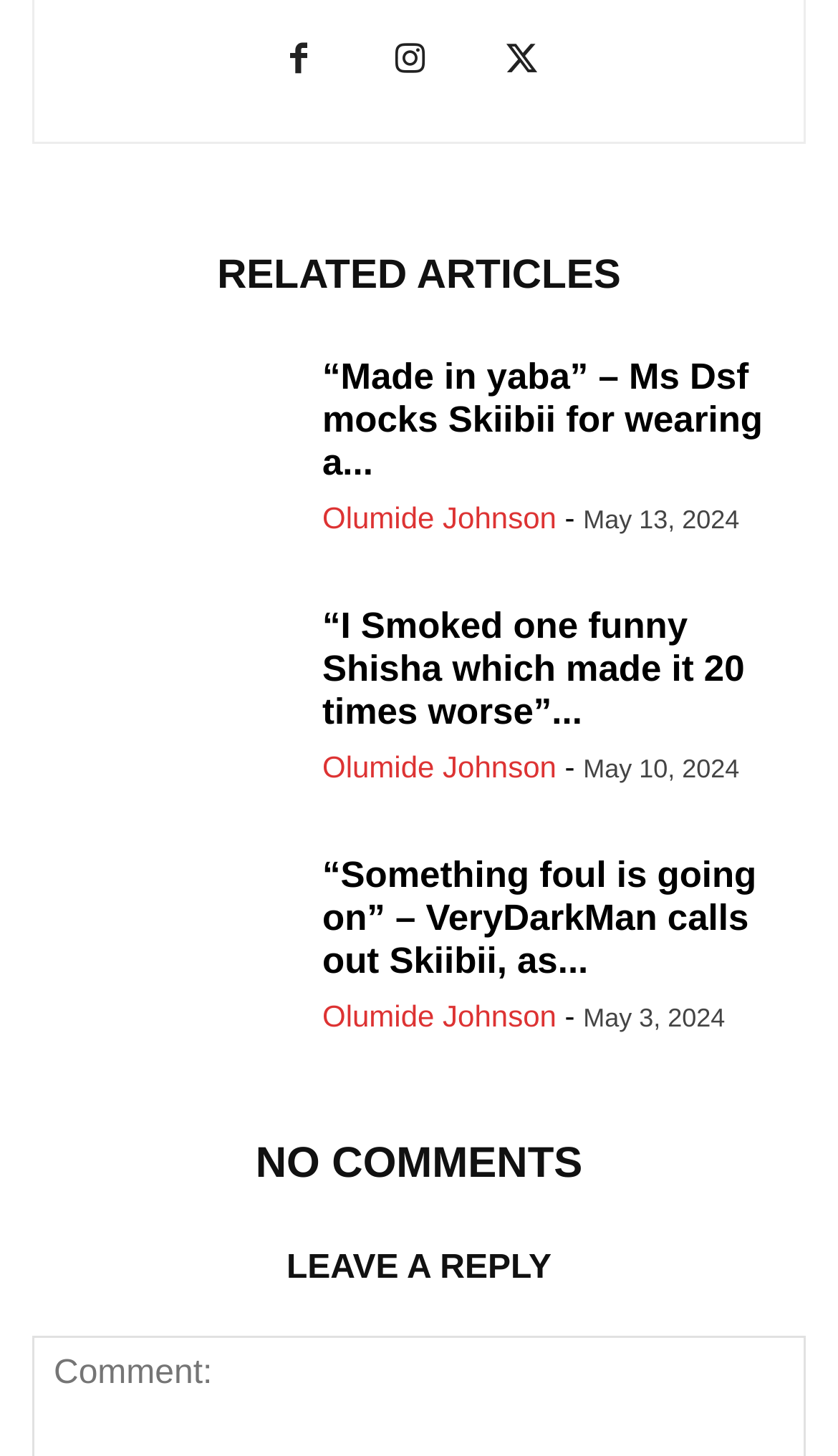Show the bounding box coordinates for the element that needs to be clicked to execute the following instruction: "Click on the link to read about Ms Dsf mocking Skiibii for wearing a fake designer wristwatch". Provide the coordinates in the form of four float numbers between 0 and 1, i.e., [left, top, right, bottom].

[0.038, 0.245, 0.346, 0.378]